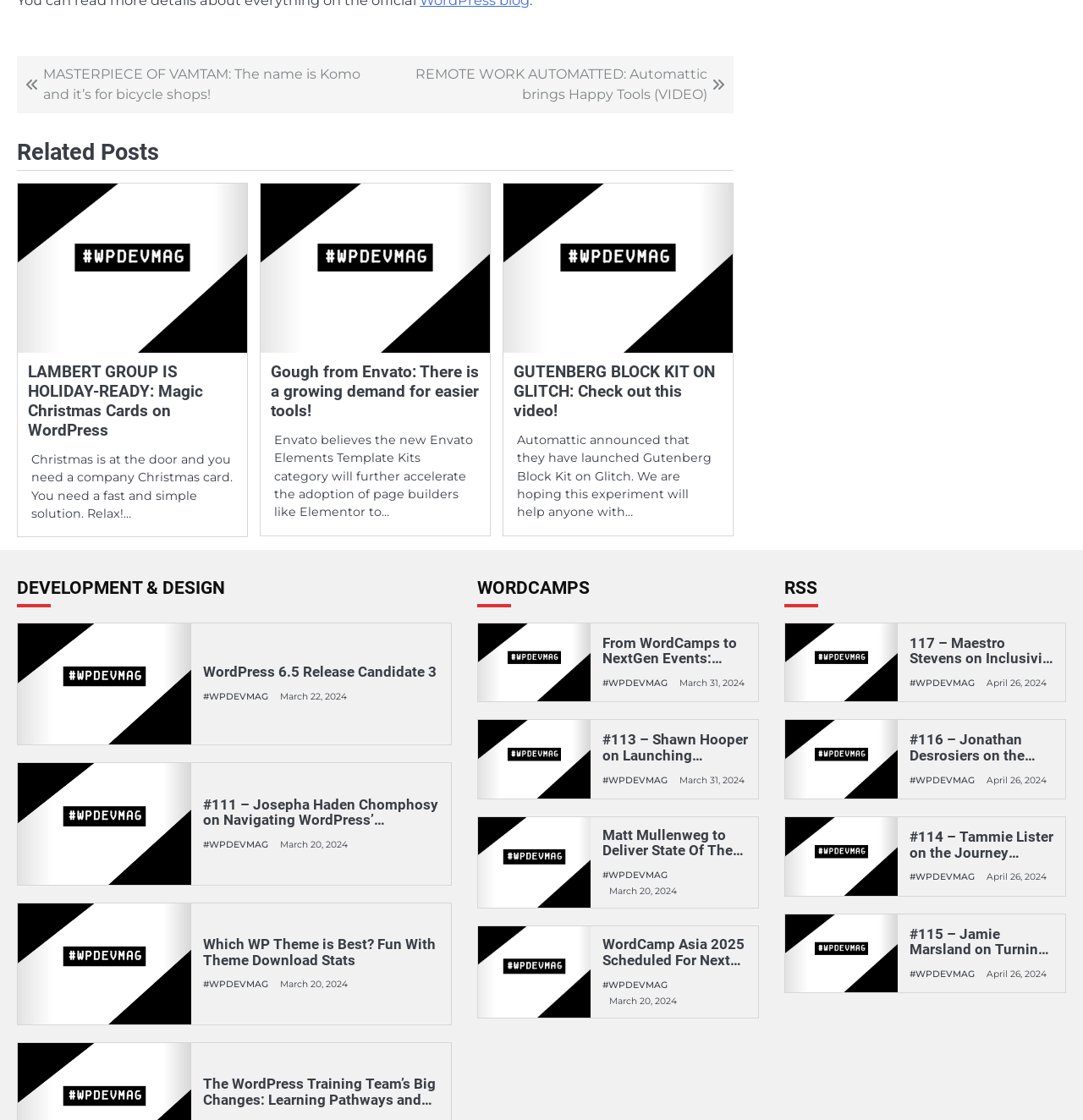Find the bounding box of the UI element described as: "March 20, 2024". The bounding box coordinates should be given as four float values between 0 and 1, i.e., [left, top, right, bottom].

[0.259, 0.749, 0.321, 0.759]